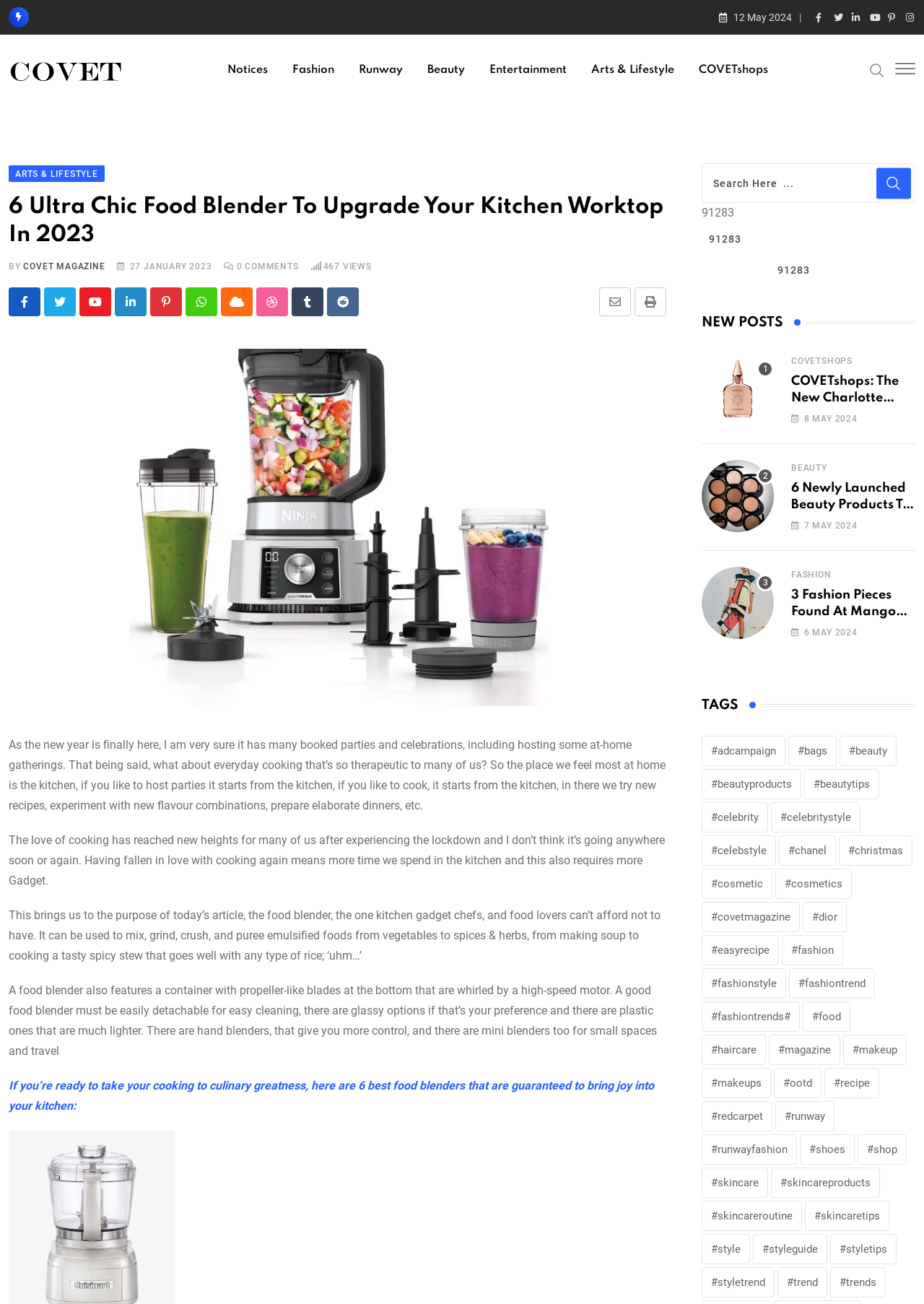Based on the image, please elaborate on the answer to the following question:
What is the topic of the article?

The topic of the article can be determined by reading the introductory paragraphs, which discuss the importance of cooking and the need for a good food blender in the kitchen.